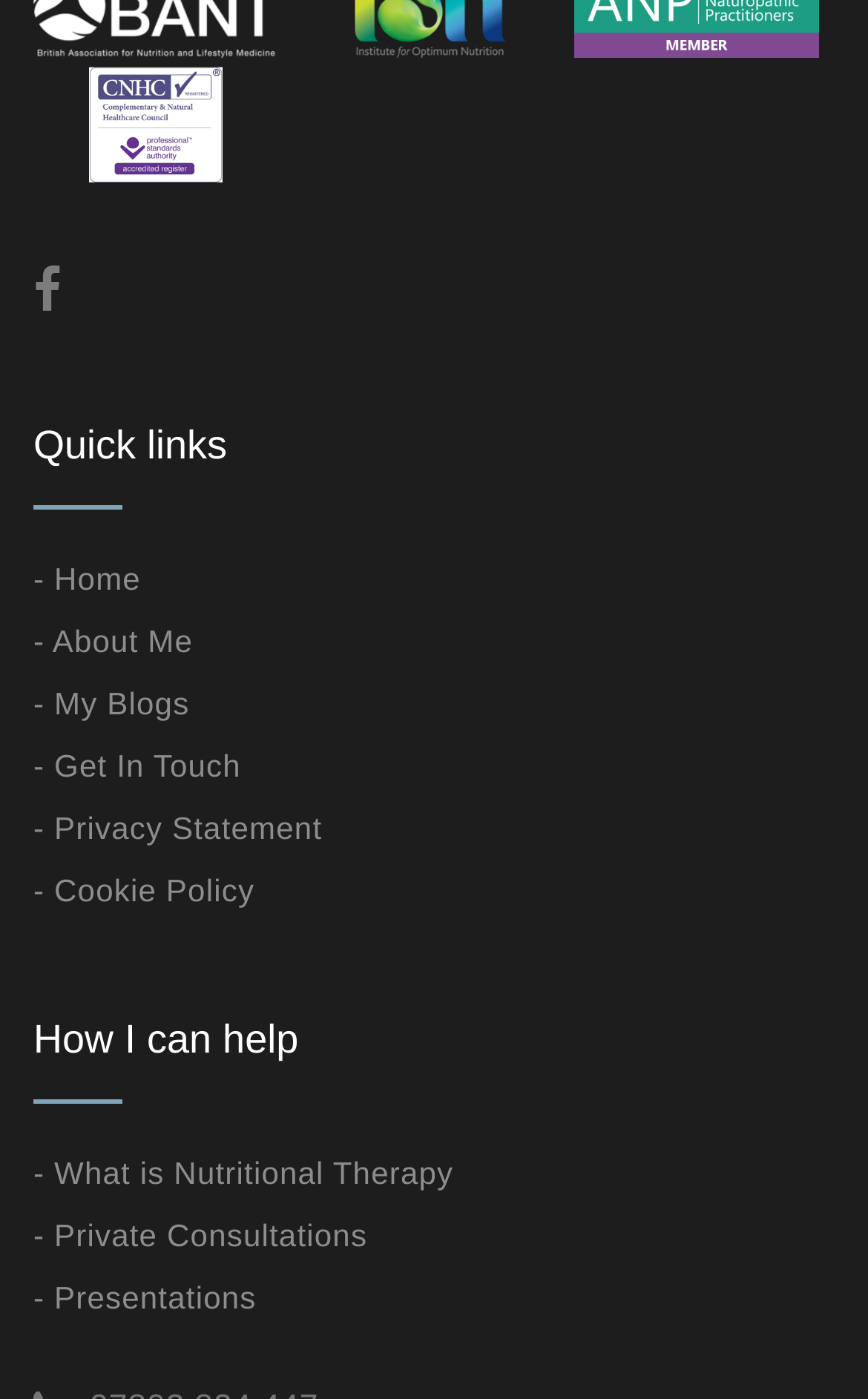What is the purpose of the webpage?
Using the information from the image, give a concise answer in one word or a short phrase.

To provide information and services